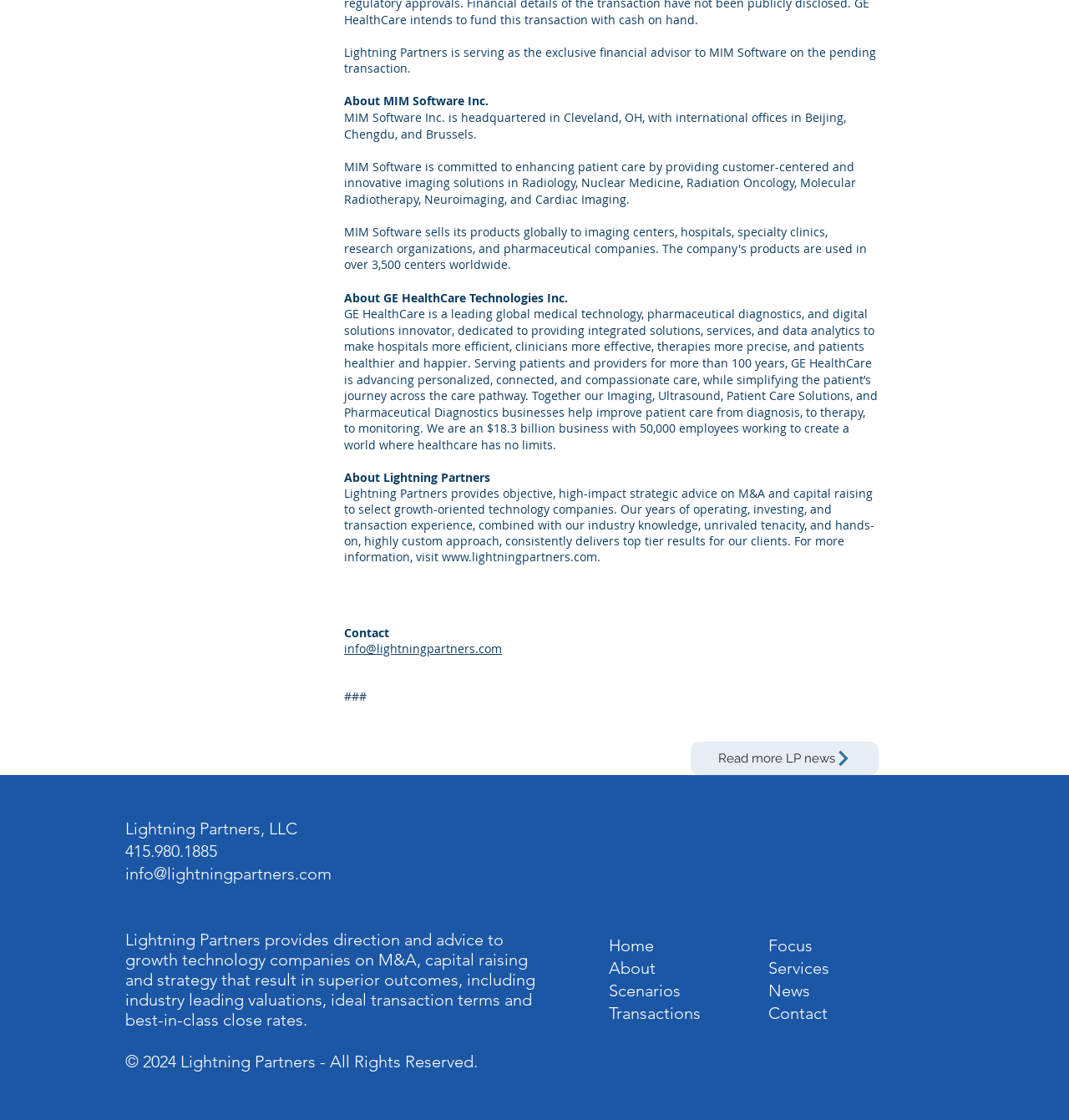Determine the bounding box coordinates of the UI element that matches the following description: "aria-label="LinkedIn Social Icon"". The coordinates should be four float numbers between 0 and 1 in the format [left, top, right, bottom].

[0.117, 0.796, 0.134, 0.813]